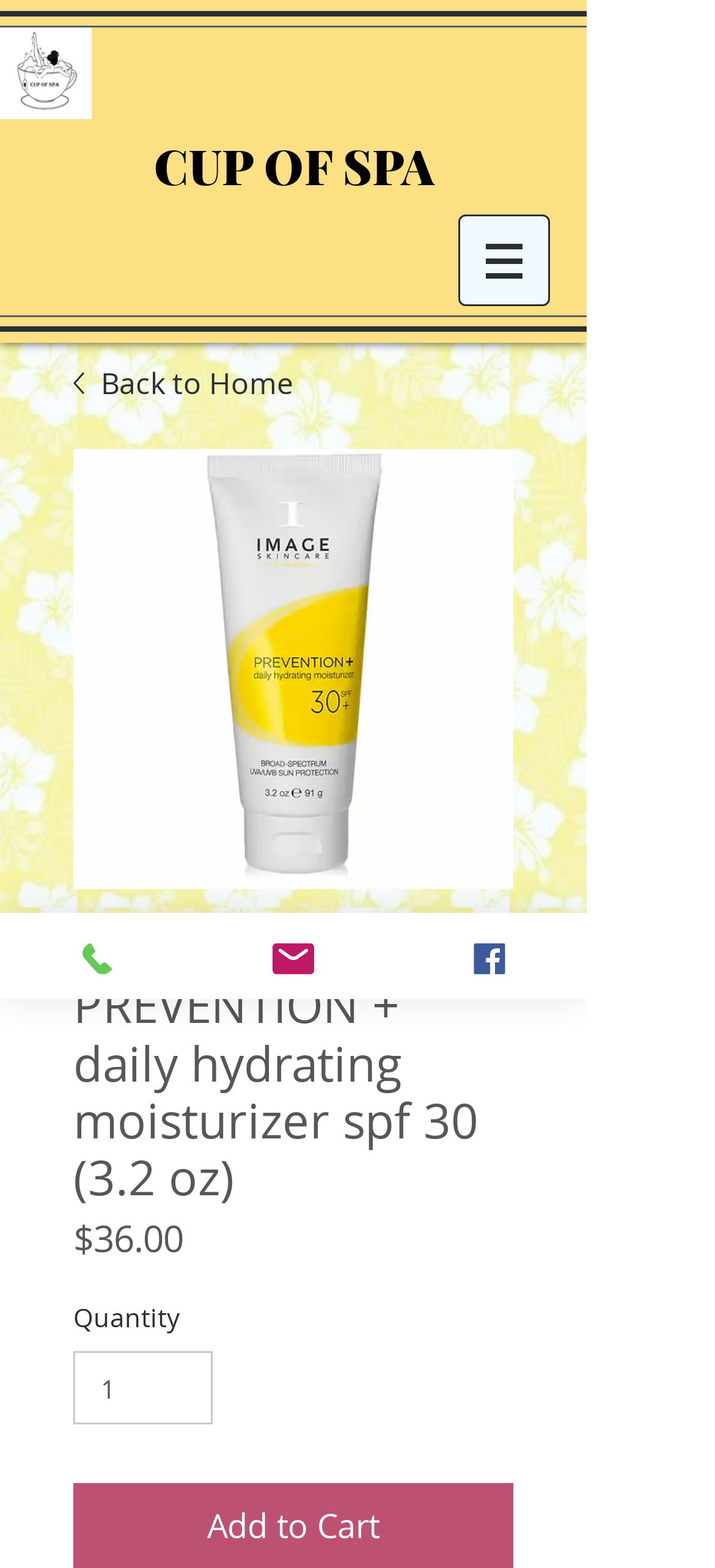Extract the main heading text from the webpage.

PREVENTION + daily hydrating moisturizer spf 30 (3.2 oz)